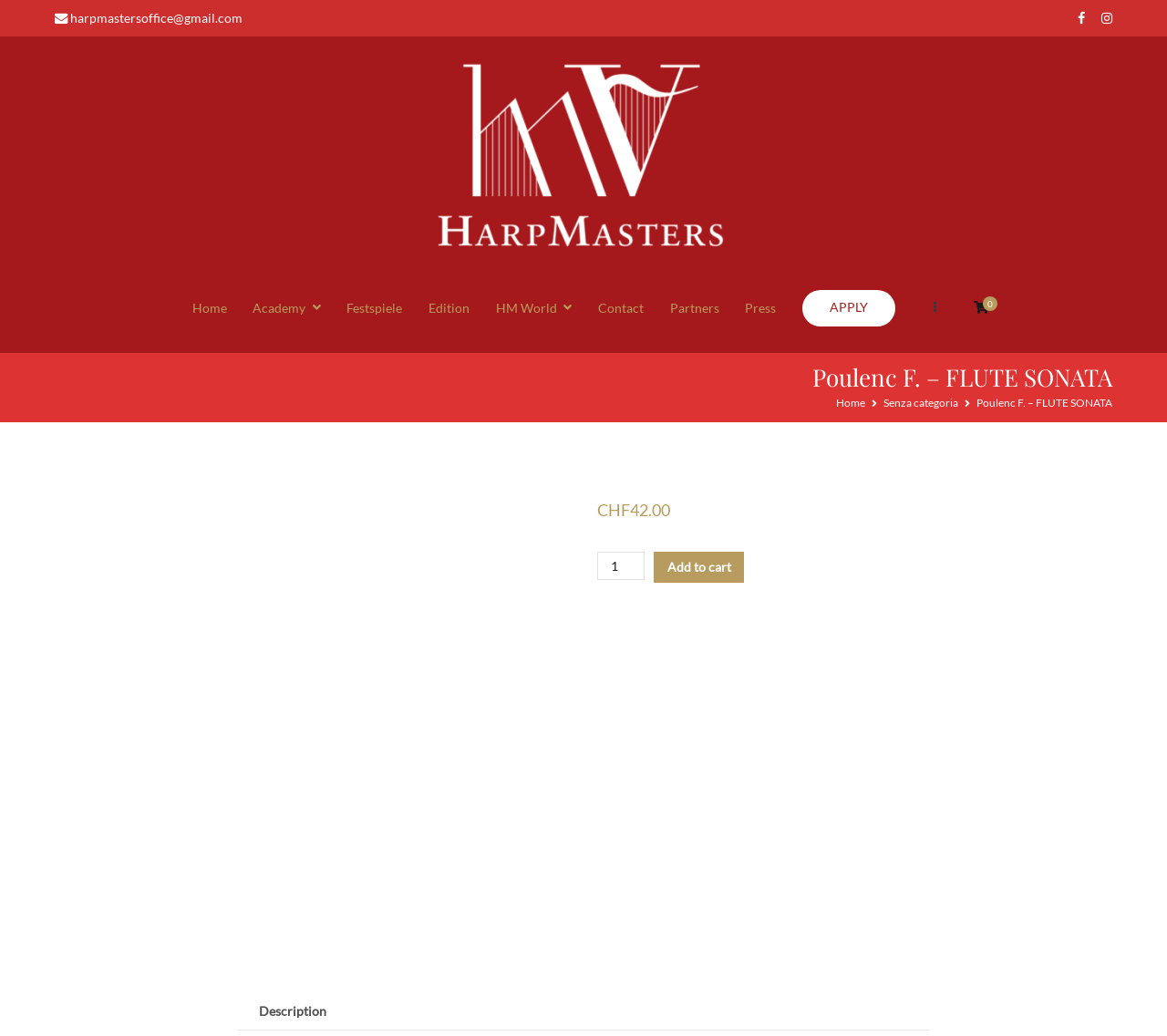Could you locate the bounding box coordinates for the section that should be clicked to accomplish this task: "Contact HarpMasters".

[0.512, 0.286, 0.551, 0.309]